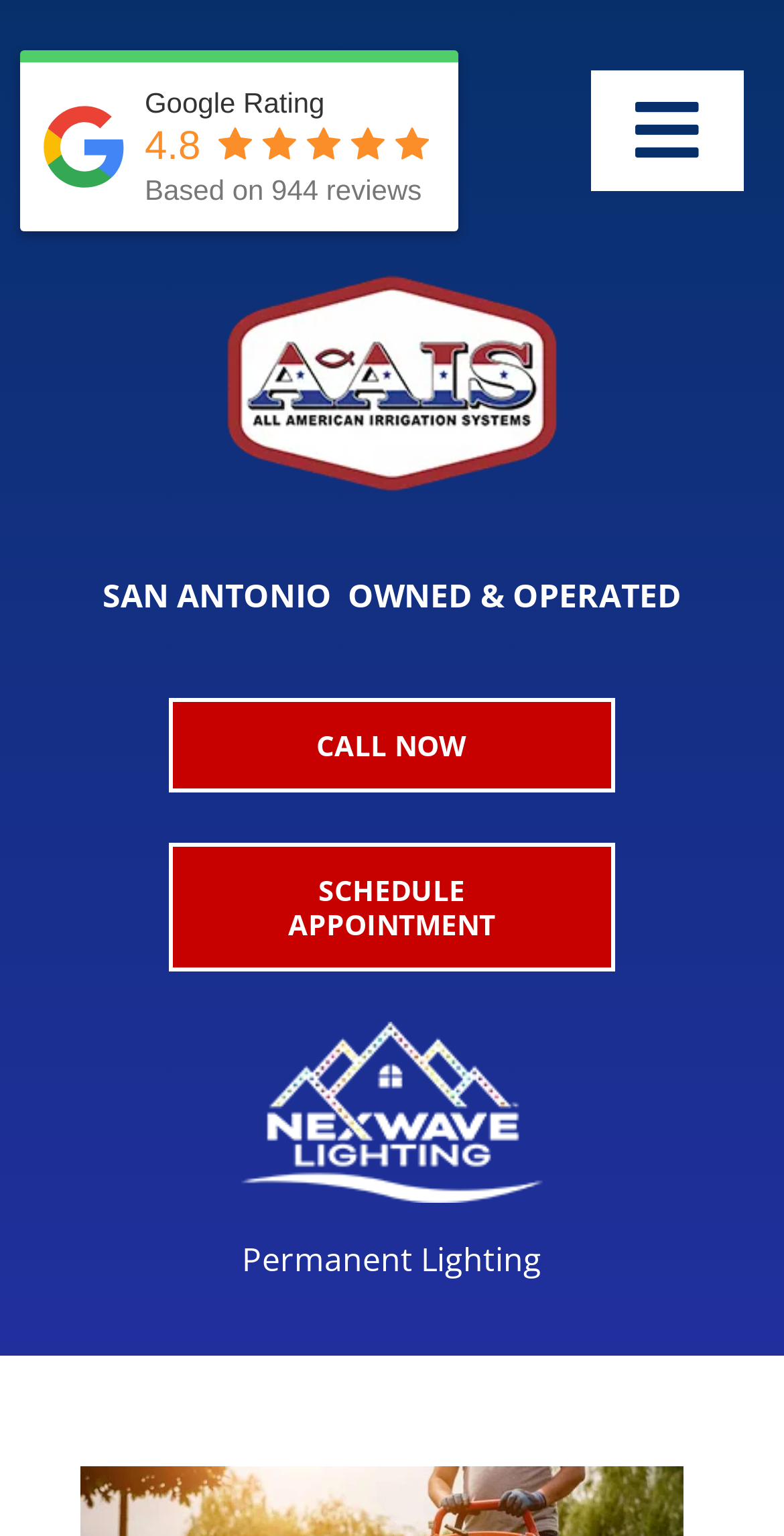Describe all significant elements and features of the webpage.

The webpage appears to be a service provider's website, specifically focused on lawn maintenance in Van Omry. At the top left corner, there is a small image, likely a logo. Next to it, the website's title "How Often to Mow Your Lawn in Van Omry | AAIS" is prominently displayed.

Below the title, there is a section showcasing the company's Google rating, which is 4.8 out of 5, based on 944 reviews. This section is accompanied by a row of five star icons. 

To the right of the rating section, there is a primary navigation menu, which can be toggled open or closed. Above the navigation menu, the company's logo "AAIS Logo" is displayed, along with a heading that reads "SAN ANTONIO OWNED & OPERATED".

In the middle of the page, there are three prominent call-to-action links: "CALL NOW", "SCHEDULE APPOINTMENT", and a link with a "nexwave-logo-header" image. Below these links, there is a text "Permanent Lighting", which might be a service offered by the company.

Overall, the webpage appears to be a service provider's website, with a focus on showcasing their reputation, services, and contact information.